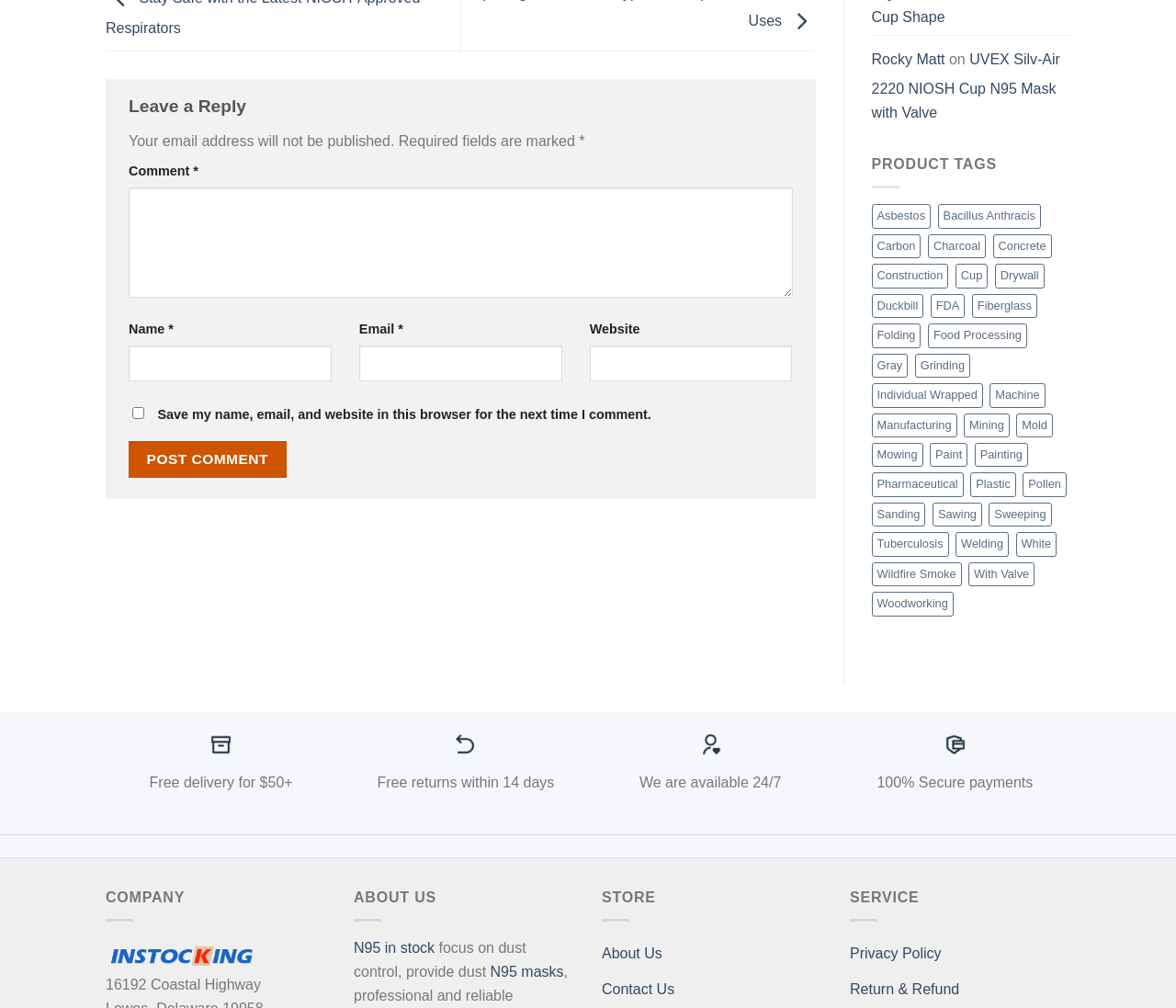Based on the element description "Drywall", predict the bounding box coordinates of the UI element.

[0.846, 0.262, 0.888, 0.286]